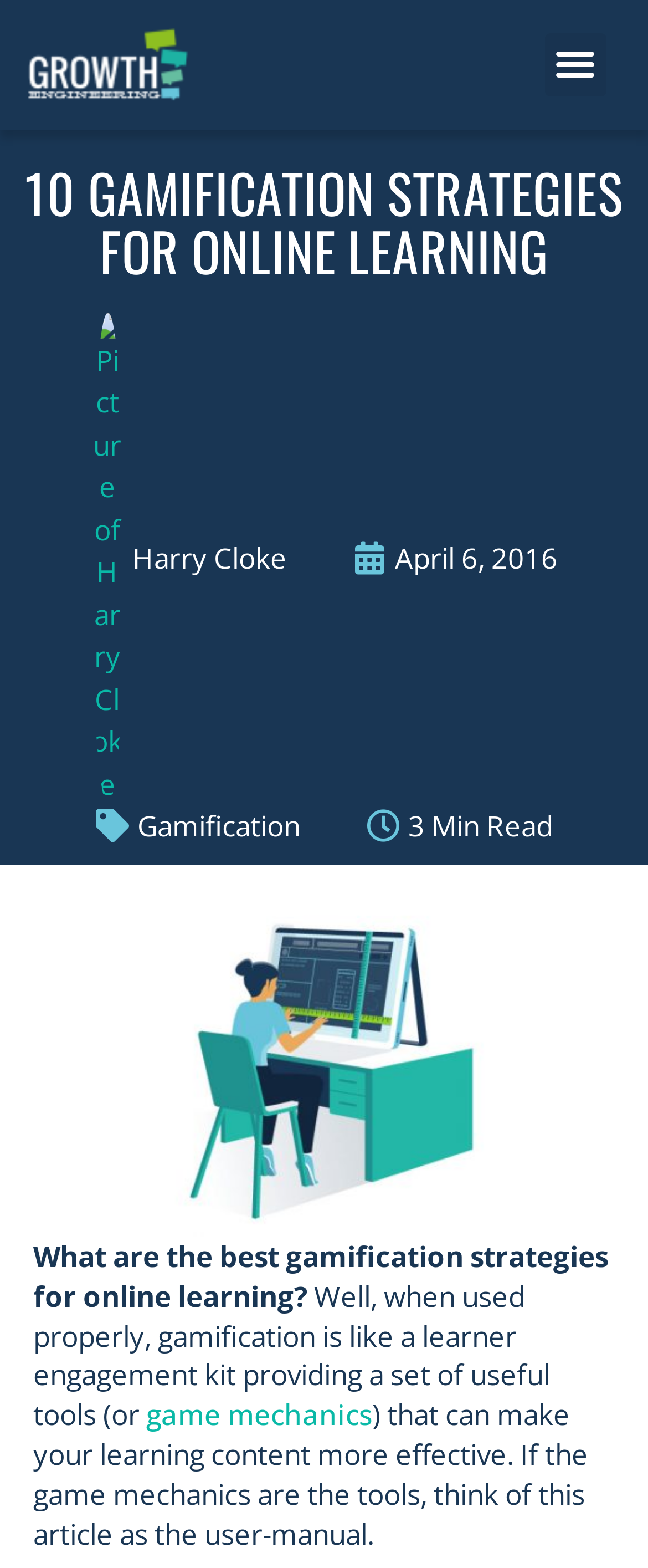Can you extract the primary headline text from the webpage?

10 GAMIFICATION STRATEGIES FOR ONLINE LEARNING